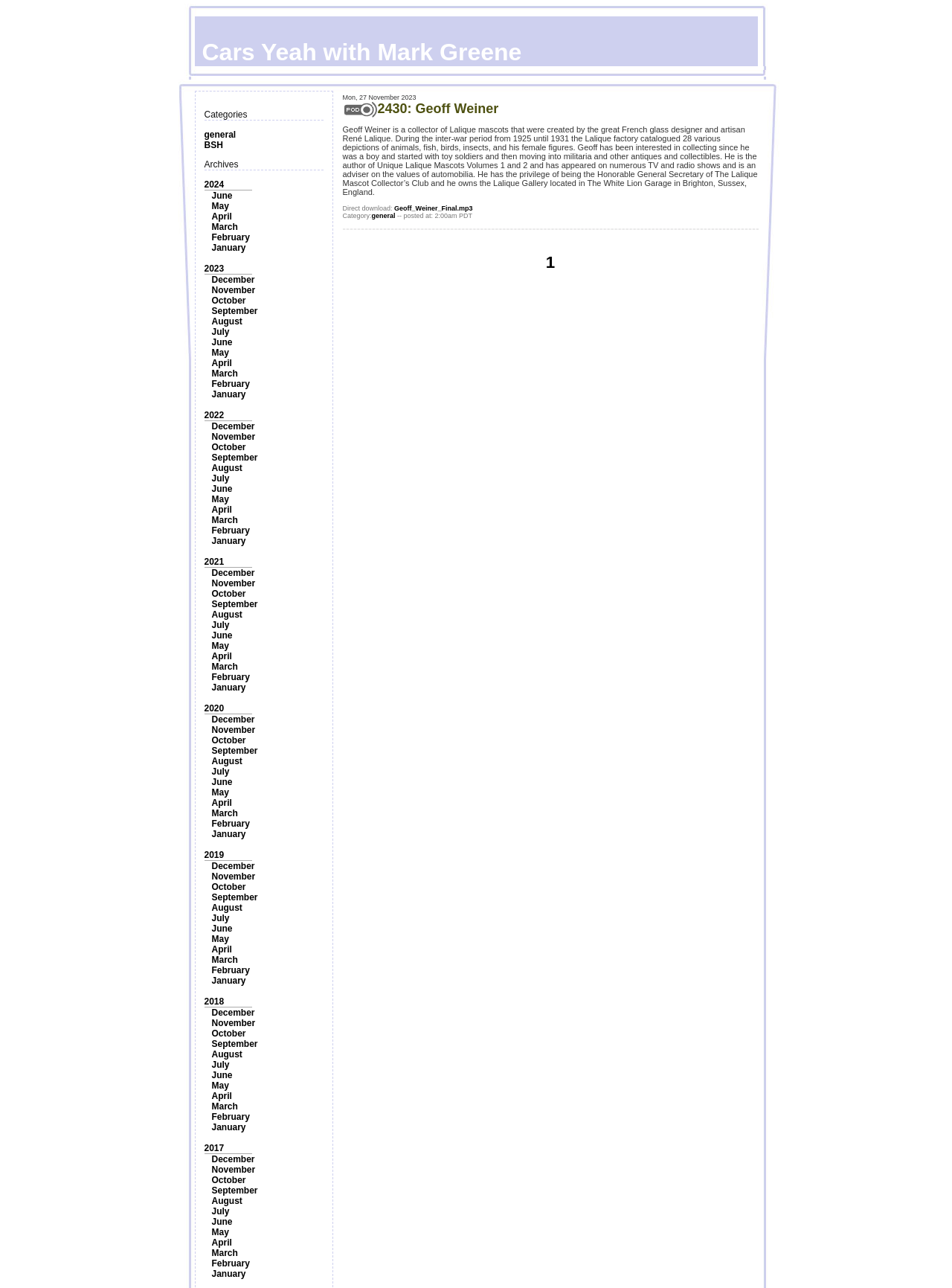How many months are listed under the year 2024?
Please look at the screenshot and answer in one word or a short phrase.

1